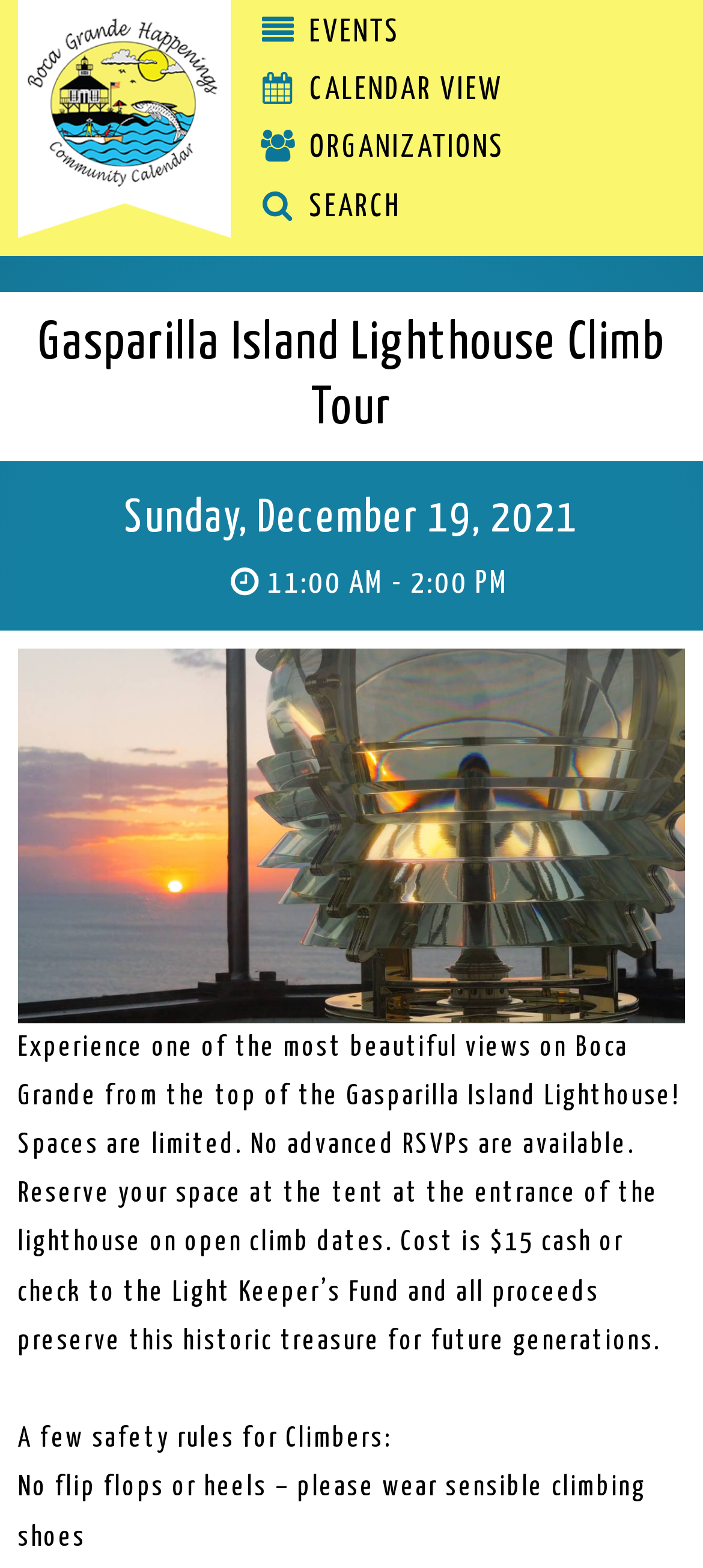Detail the various sections and features of the webpage.

The webpage is about the Gasparilla Island Lighthouse Climb Tour, which is an event listed on the Boca Grande Happenings Calendar. At the top of the page, there is a link to "Skip to main content" and an image of the Boca Grande Happenings Community Calendar. Below this, there are four links: "EVENTS", "CALENDAR VIEW", "ORGANIZATIONS", and "SEARCH", which are aligned horizontally.

The main content of the page starts with a heading that reads "Gasparilla Island Lighthouse Climb Tour", followed by another heading that provides the date and time of the event: "Sunday, December 19, 2021, 11:00 AM - 2:00 PM". 

Below these headings, there is a paragraph of text that describes the event, stating that it offers a beautiful view from the top of the lighthouse and that spaces are limited. The text also provides information on how to reserve a space and the cost of the event.

Further down, there is a section that outlines a few safety rules for climbers, including a requirement to wear sensible climbing shoes.